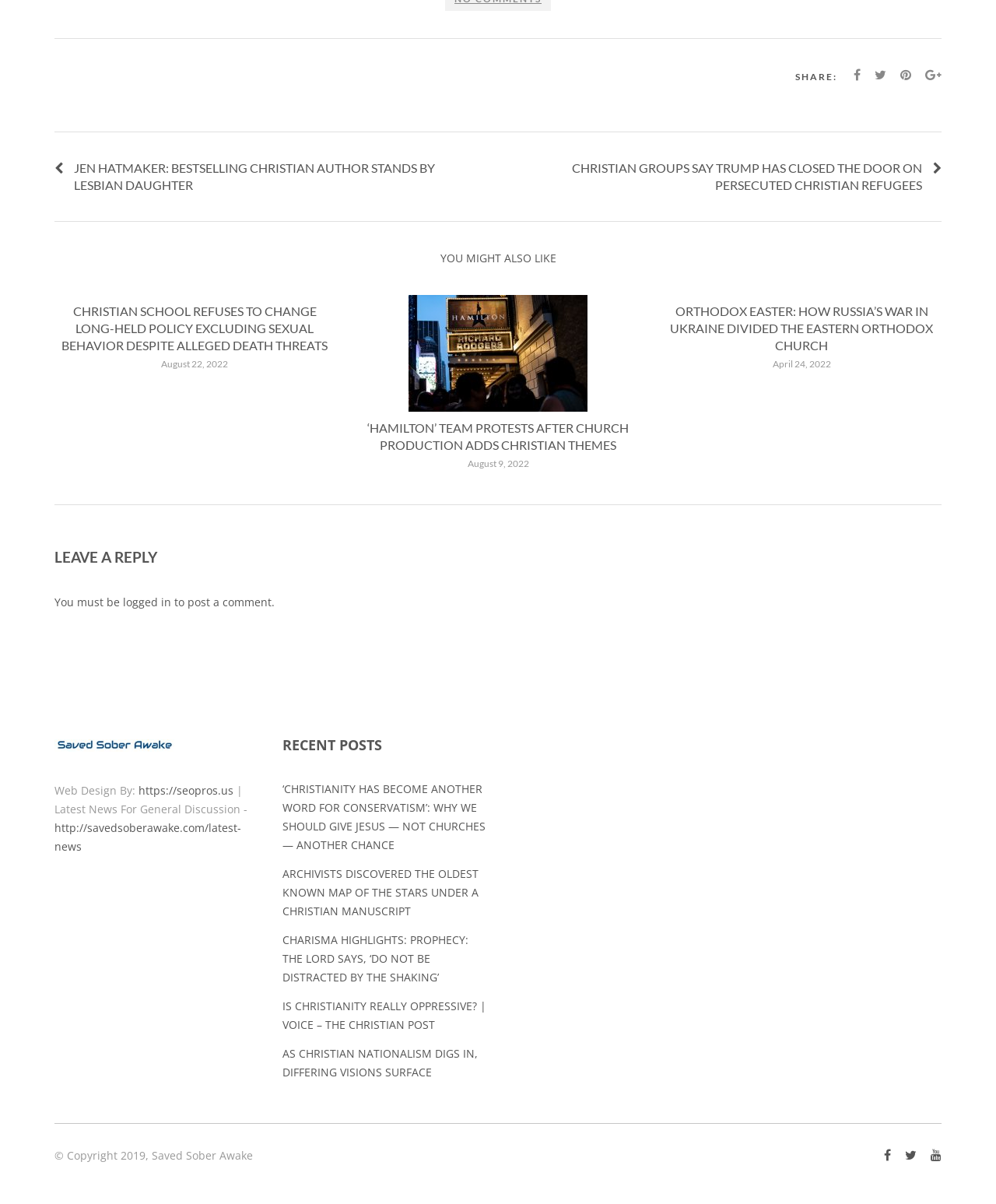Please provide the bounding box coordinates for the element that needs to be clicked to perform the instruction: "Read the article 'JEN HATMAKER: BESTSELLING CHRISTIAN AUTHOR STANDS BY LESBIAN DAUGHTER'". The coordinates must consist of four float numbers between 0 and 1, formatted as [left, top, right, bottom].

[0.074, 0.133, 0.437, 0.16]